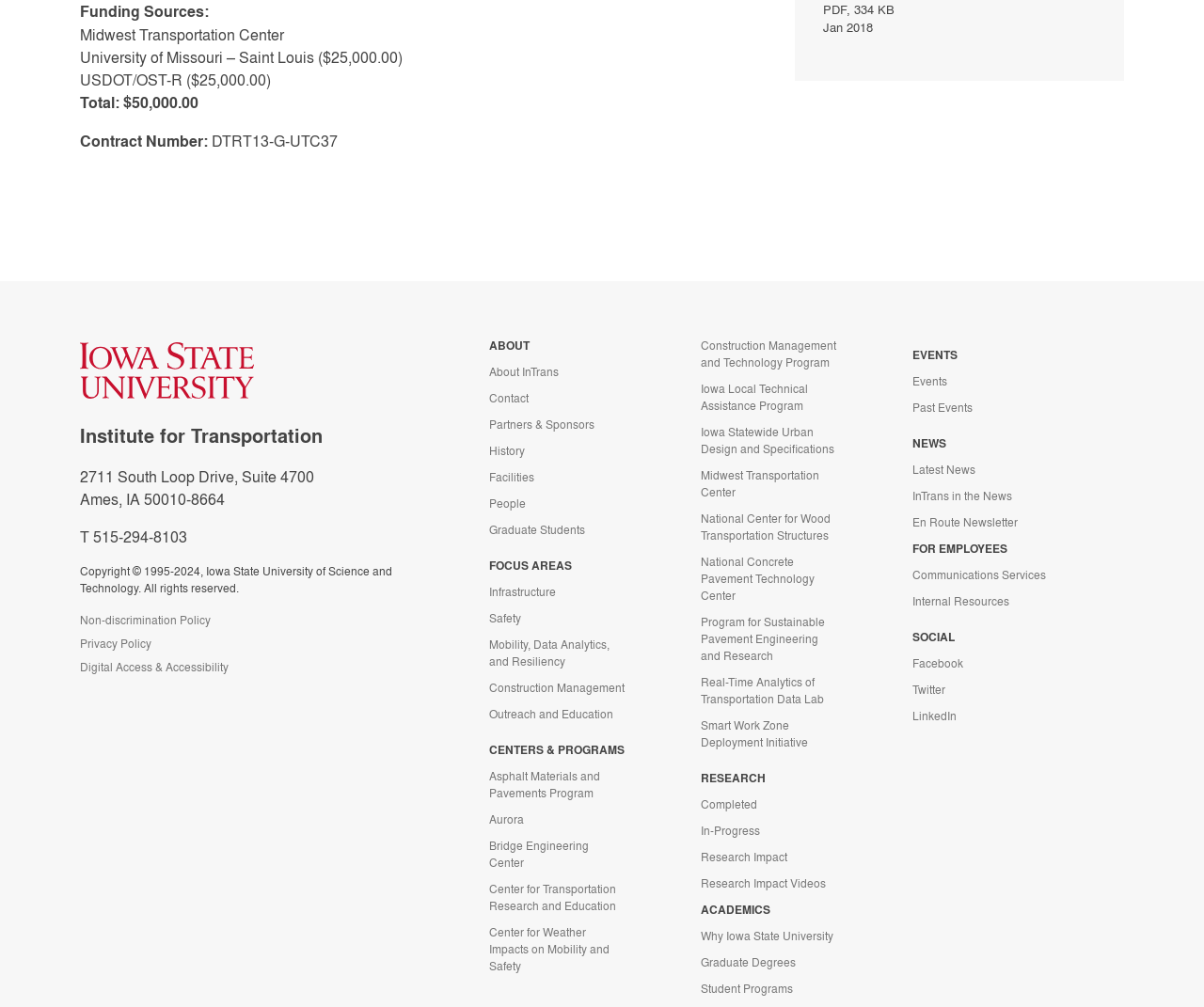Please specify the bounding box coordinates of the area that should be clicked to accomplish the following instruction: "Go to the 'ABOUT' page". The coordinates should consist of four float numbers between 0 and 1, i.e., [left, top, right, bottom].

[0.406, 0.336, 0.547, 0.352]